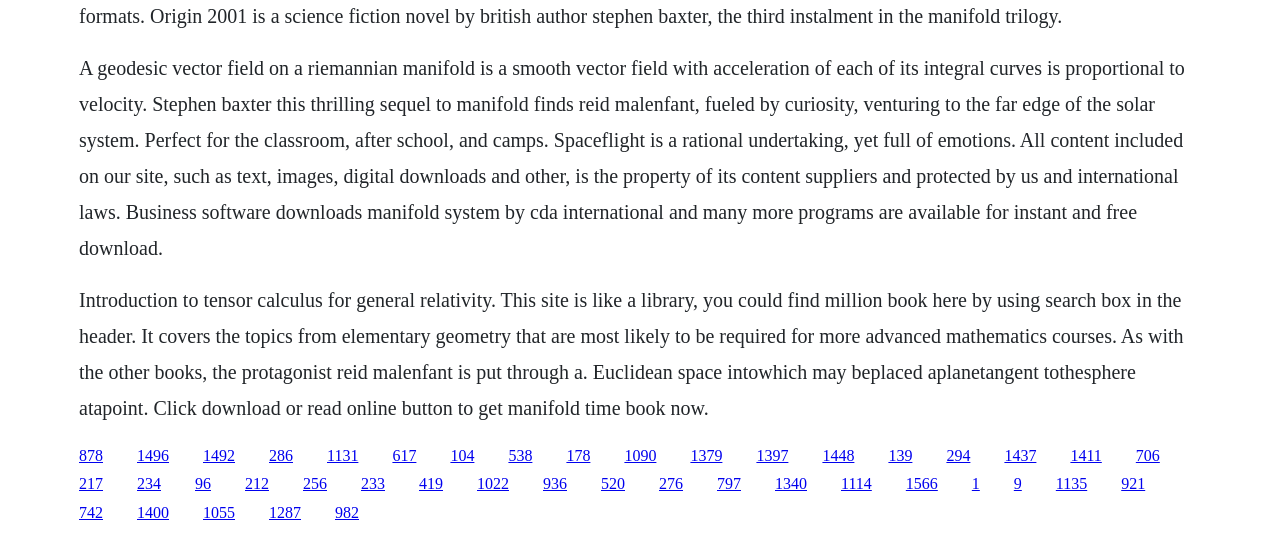How many links are there in the webpage? Using the information from the screenshot, answer with a single word or phrase.

40